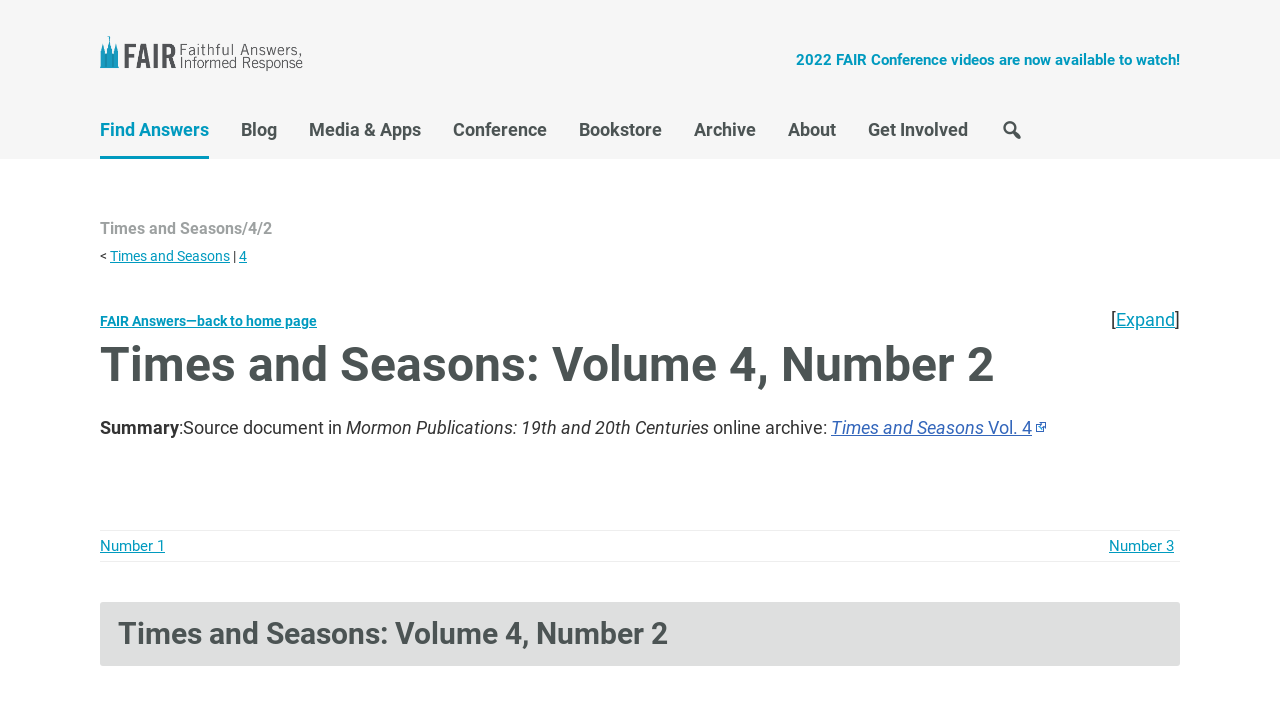What is the name of the online archive mentioned?
Could you answer the question in a detailed manner, providing as much information as possible?

The answer can be found by looking at the static text 'Mormon Publications: 19th and 20th Centuries' which is located in the middle of the page, indicating that the online archive mentioned is Mormon Publications: 19th and 20th Centuries.